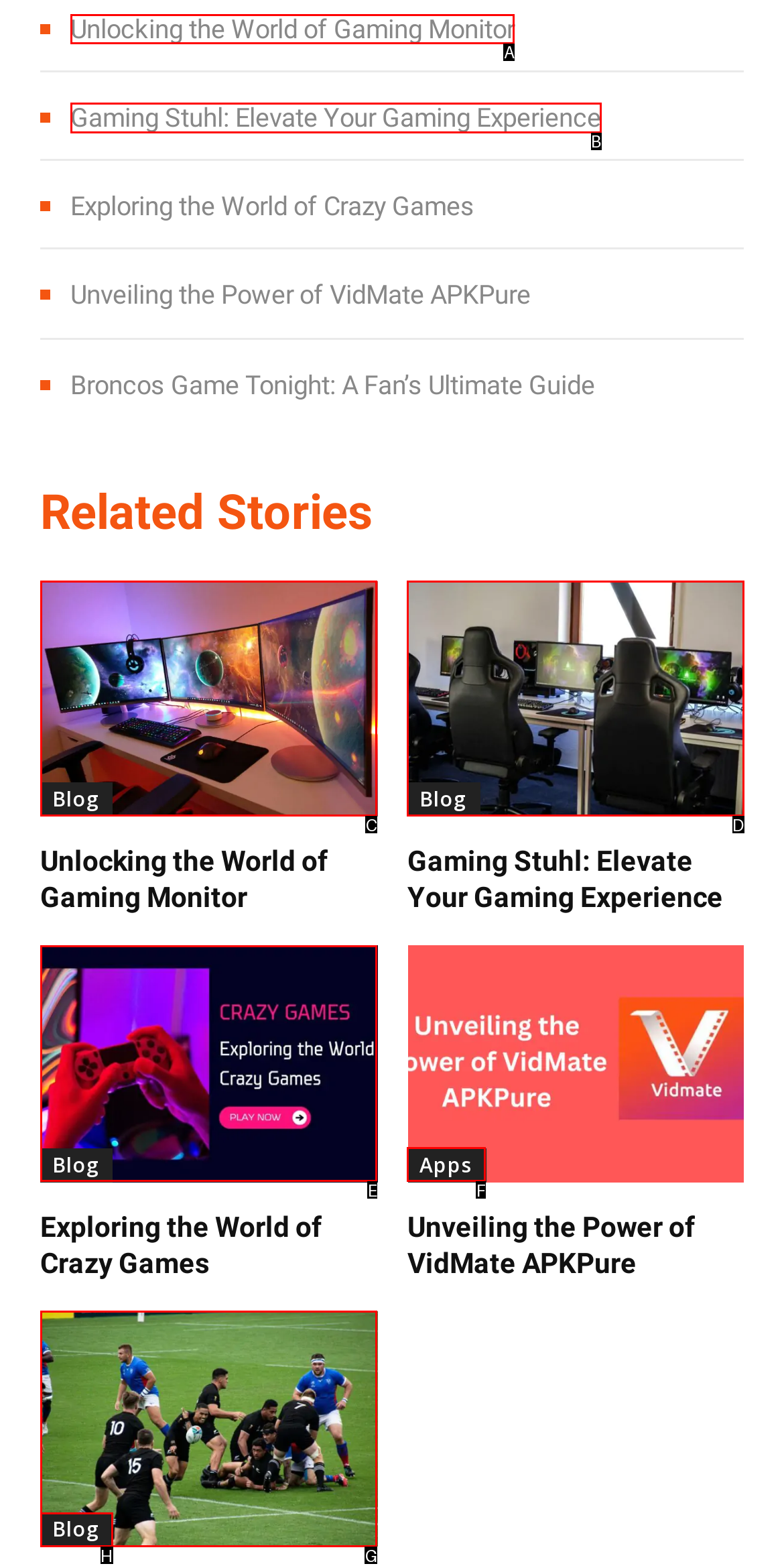Identify the letter of the UI element I need to click to carry out the following instruction: Click on 'Unlocking the World of Gaming Monitor'

A